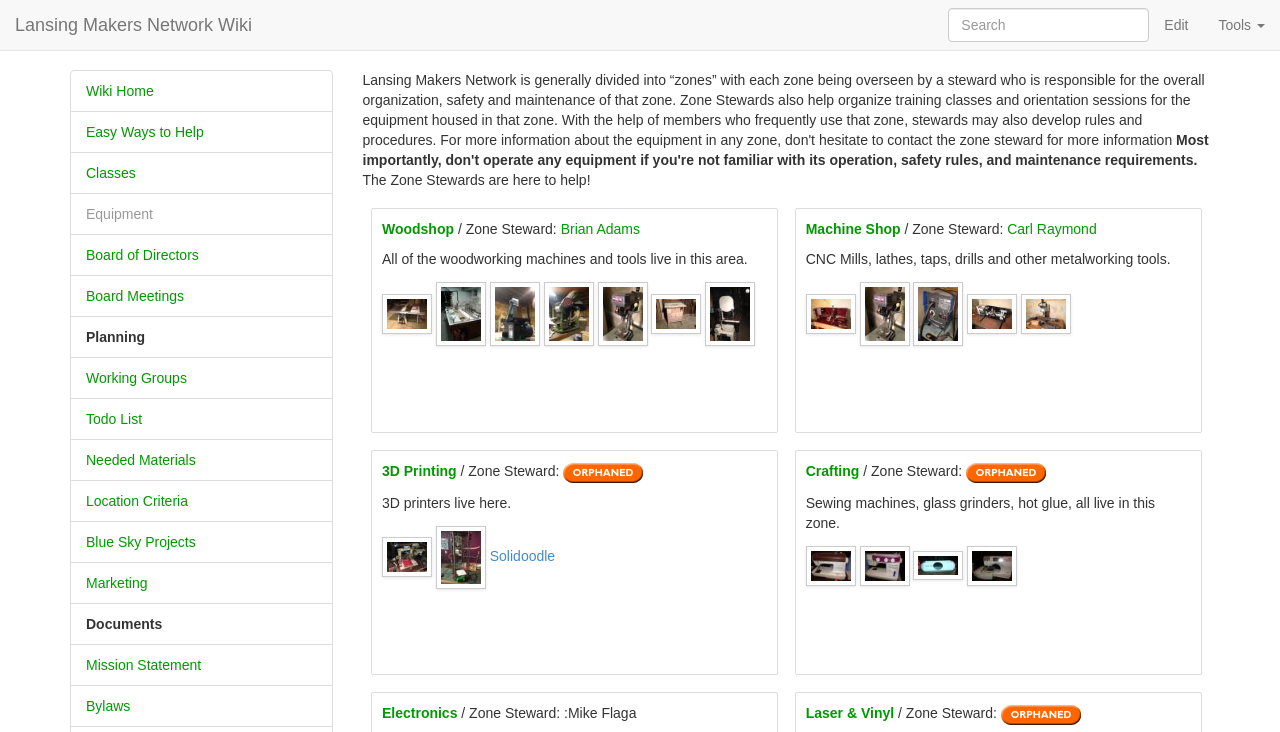Pinpoint the bounding box coordinates of the area that must be clicked to complete this instruction: "View the Woodshop zone".

[0.298, 0.303, 0.355, 0.324]